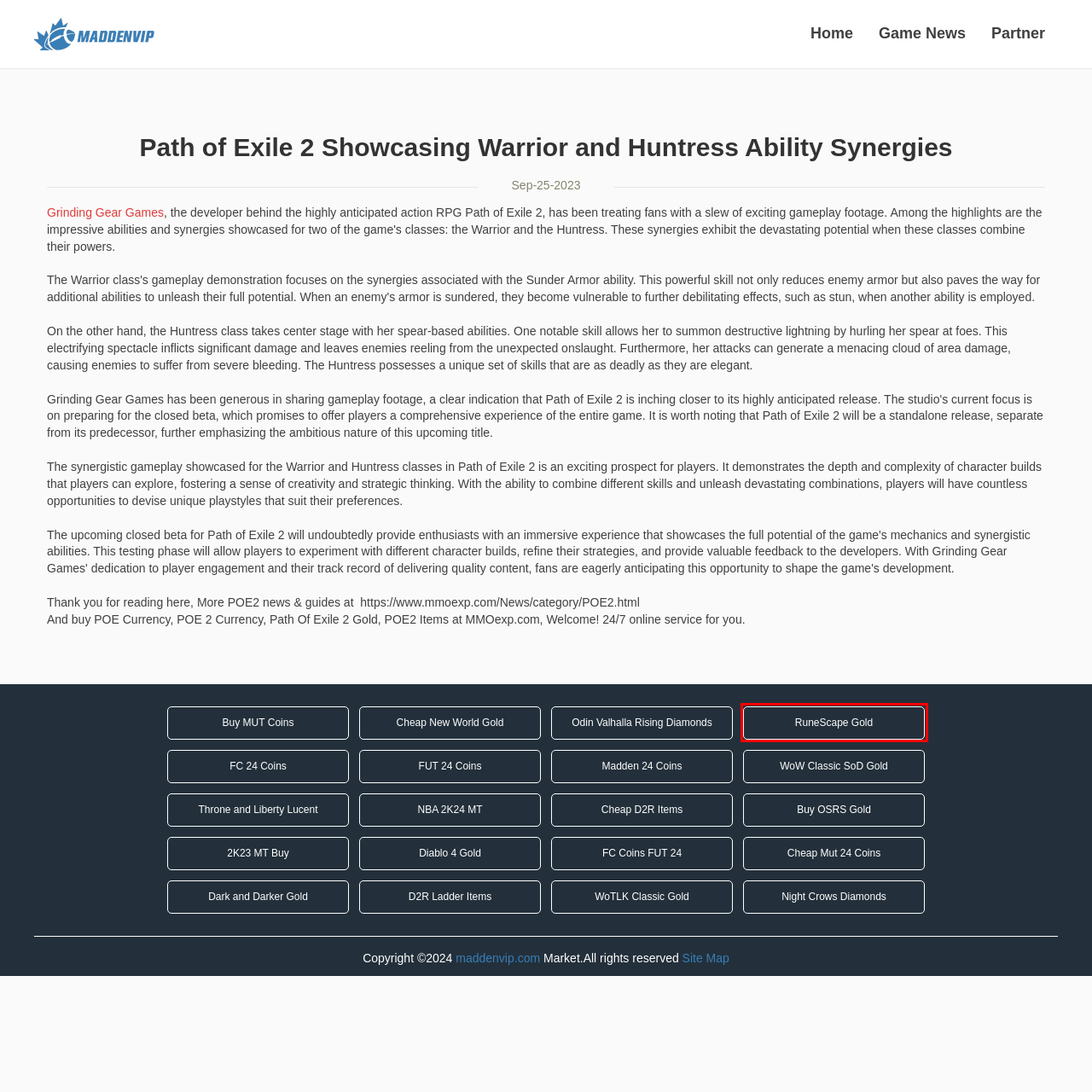Please examine the screenshot provided, which contains a red bounding box around a UI element. Select the webpage description that most accurately describes the new page displayed after clicking the highlighted element. Here are the candidates:
A. Throne and Liberty Lucent For Sale - Buy TL Lucent At MMOExp
B. NBA2King: Buy NBA 2K MT, MUT Coins, Cheap FC Coins For Sale
C. Path Of Exile 2 Gold For Sale - Buy Path Of Exile 2 Gold At MMOExp.
D. Buy MUT 24 Coins - Cheap Madden 24 Coins For Sale - NBA2king.com
E. Diablo 4 Gold For Sale - Buy Diablo IV Gold On MMOexp
F. Buy Odin: Valhalla Rising Diamonds | Cheap Odin Diamonds | P2PAH
G. FC 24 Coins For Sale - Buy FUT 24 Coins At MMOexp.com
H. RuneScape Gold For Sale | Buy OSRS Gold | Buy RSGP

H